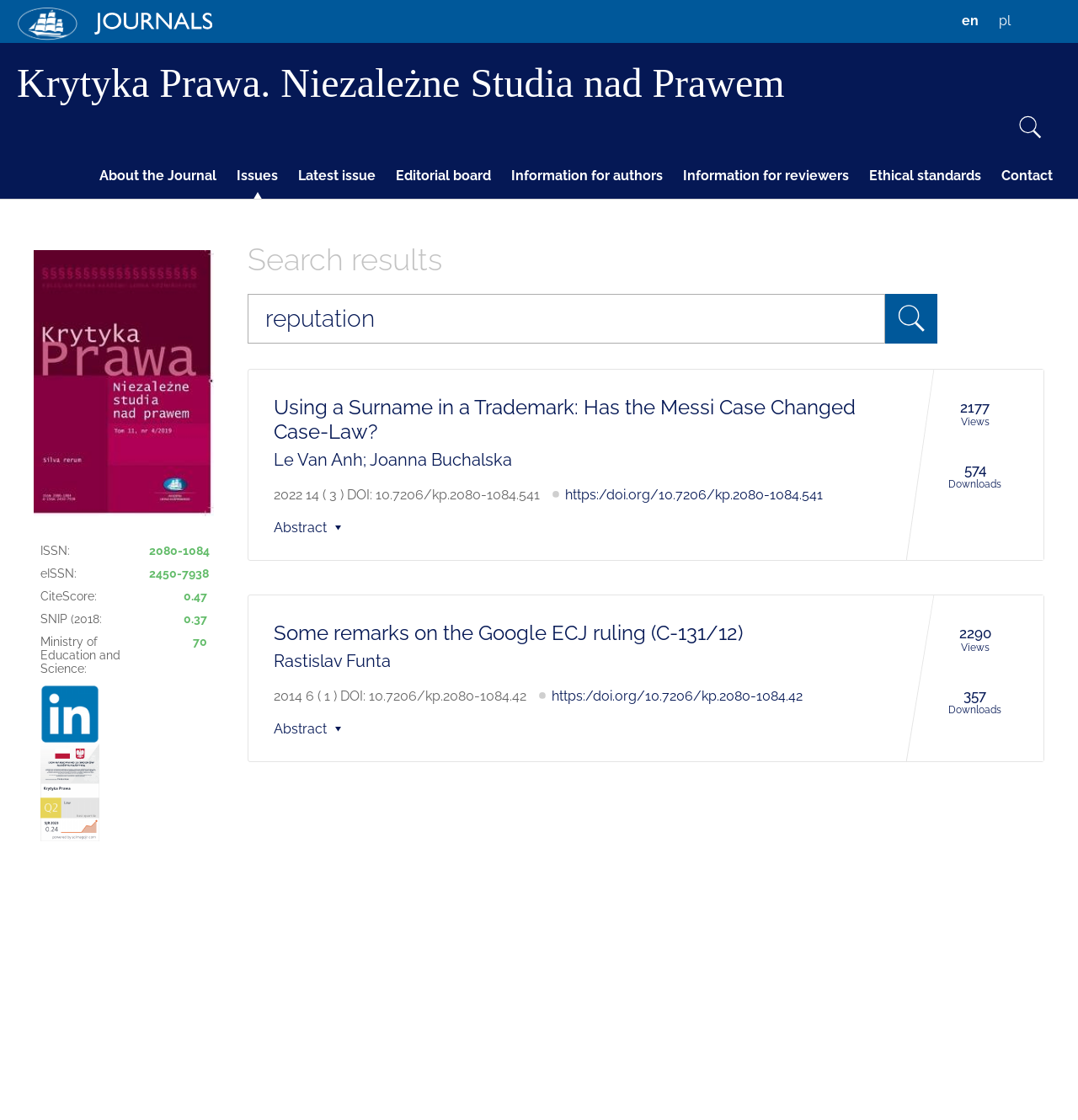Please find and generate the text of the main heading on the webpage.

Krytyka Prawa. Niezależne Studia nad Prawem